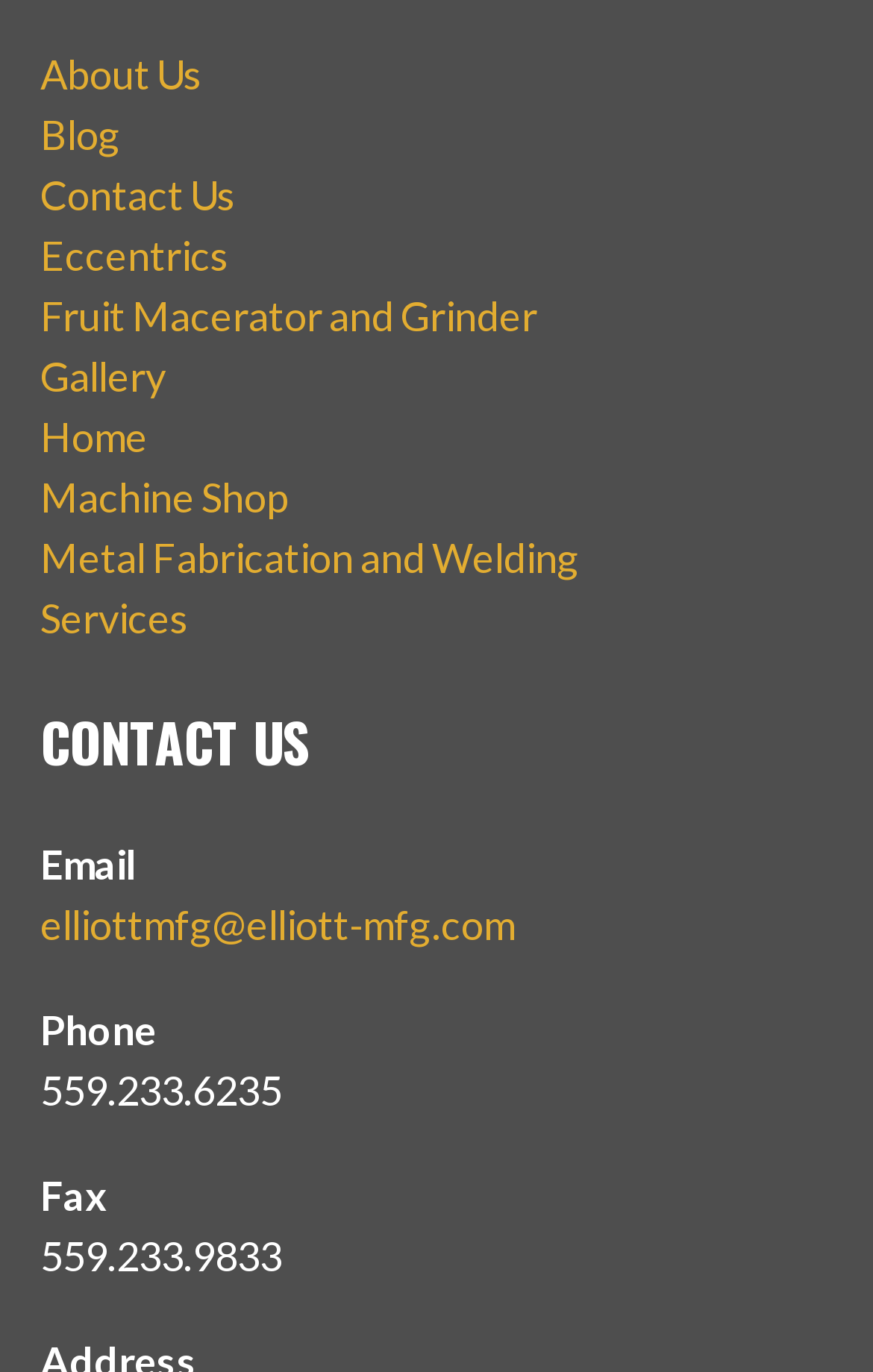What is the purpose of the 'Fruit Macerator and Grinder' link?
Please provide a comprehensive answer based on the contents of the image.

Although I can identify the 'Fruit Macerator and Grinder' link on the webpage, its purpose is not explicitly stated. It might be related to a product or service offered by the company, but without additional context, I cannot determine its specific purpose.